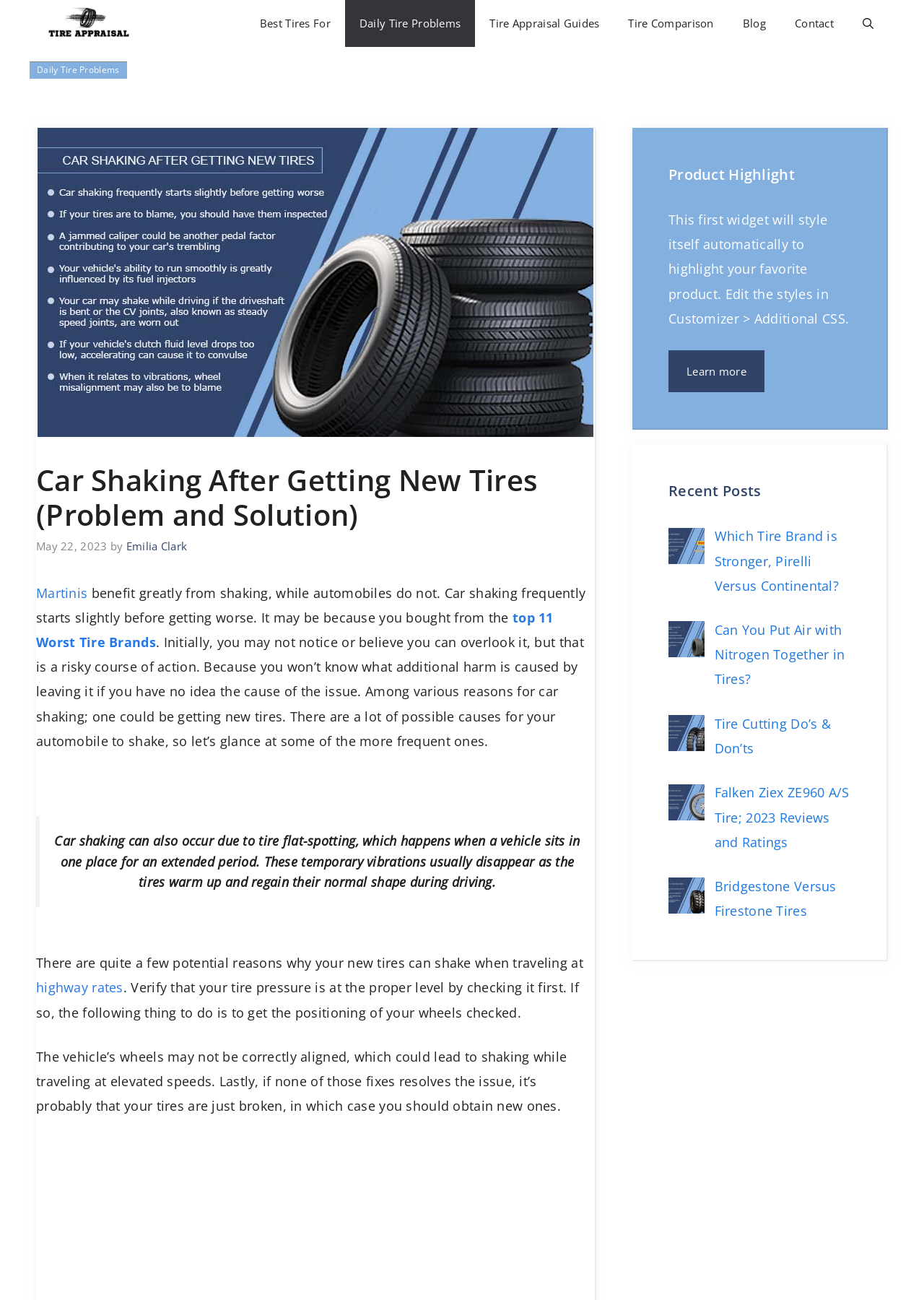Please locate the bounding box coordinates of the region I need to click to follow this instruction: "Learn more about the product highlight".

[0.723, 0.269, 0.827, 0.302]